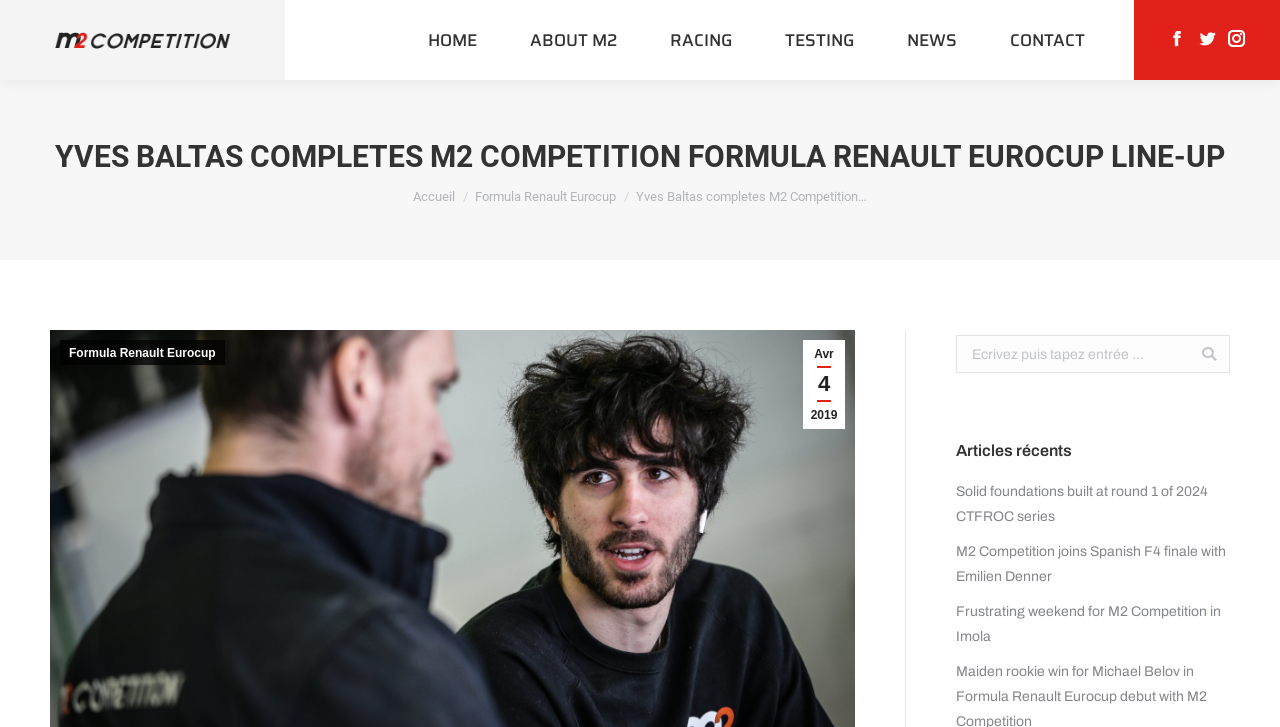Please extract the primary headline from the webpage.

YVES BALTAS COMPLETES M2 COMPETITION FORMULA RENAULT EUROCUP LINE-UP